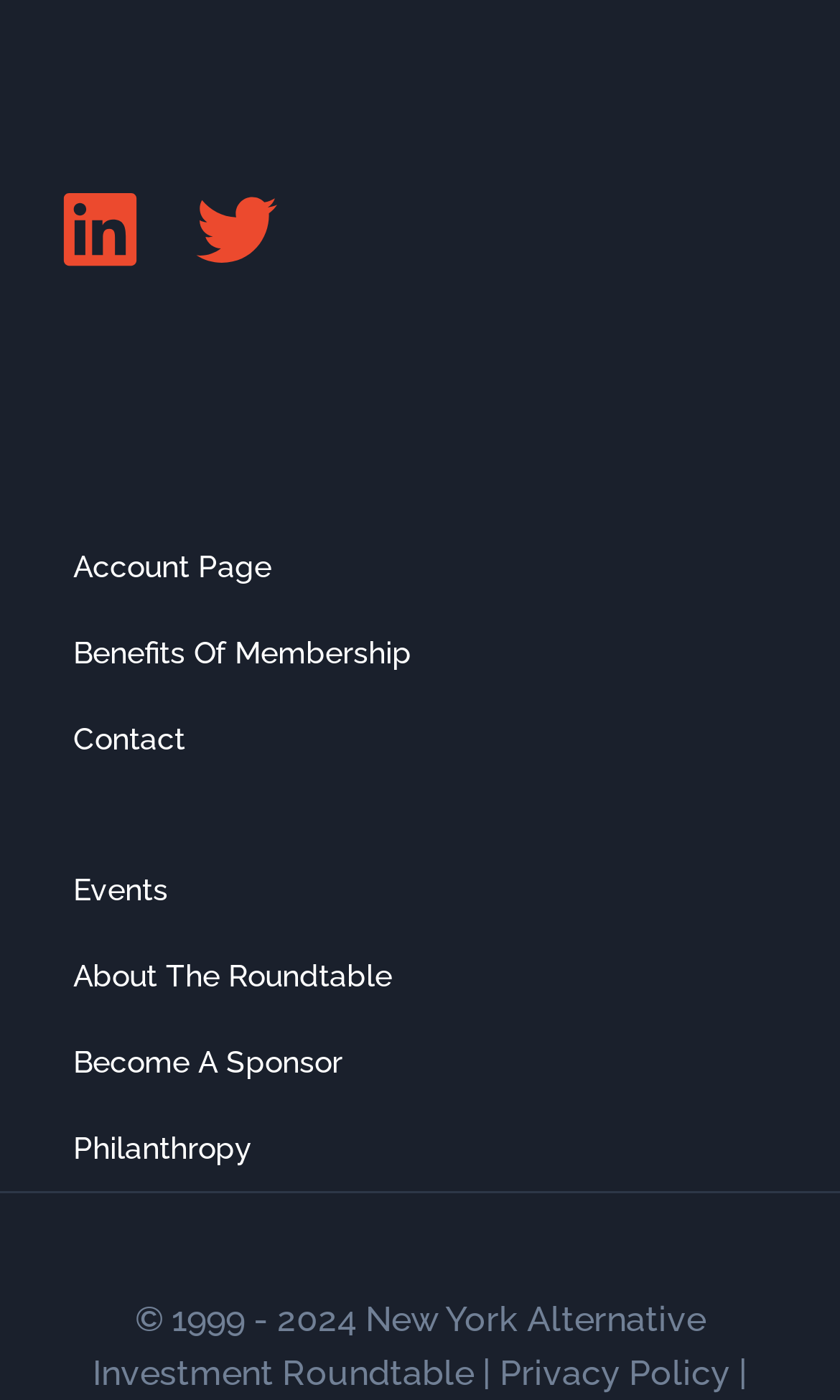What is the last link in the navigation menu?
Examine the webpage screenshot and provide an in-depth answer to the question.

I analyzed the navigation menu and found that the last link is 'Philanthropy', which is located at the bottom of the menu.